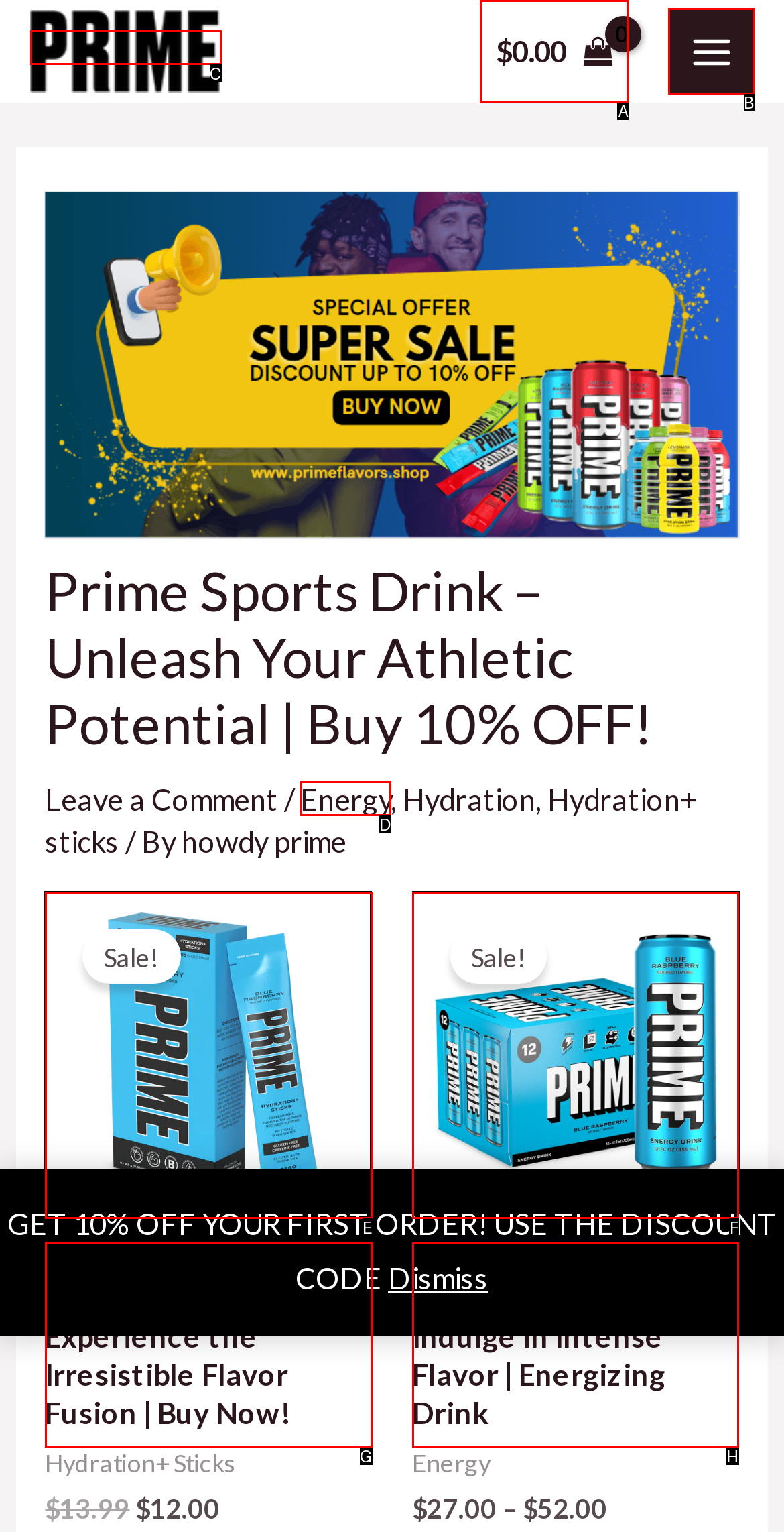Determine the letter of the element to click to accomplish this task: Click the link to buy Blue Raspberry Prime United State. Respond with the letter.

H